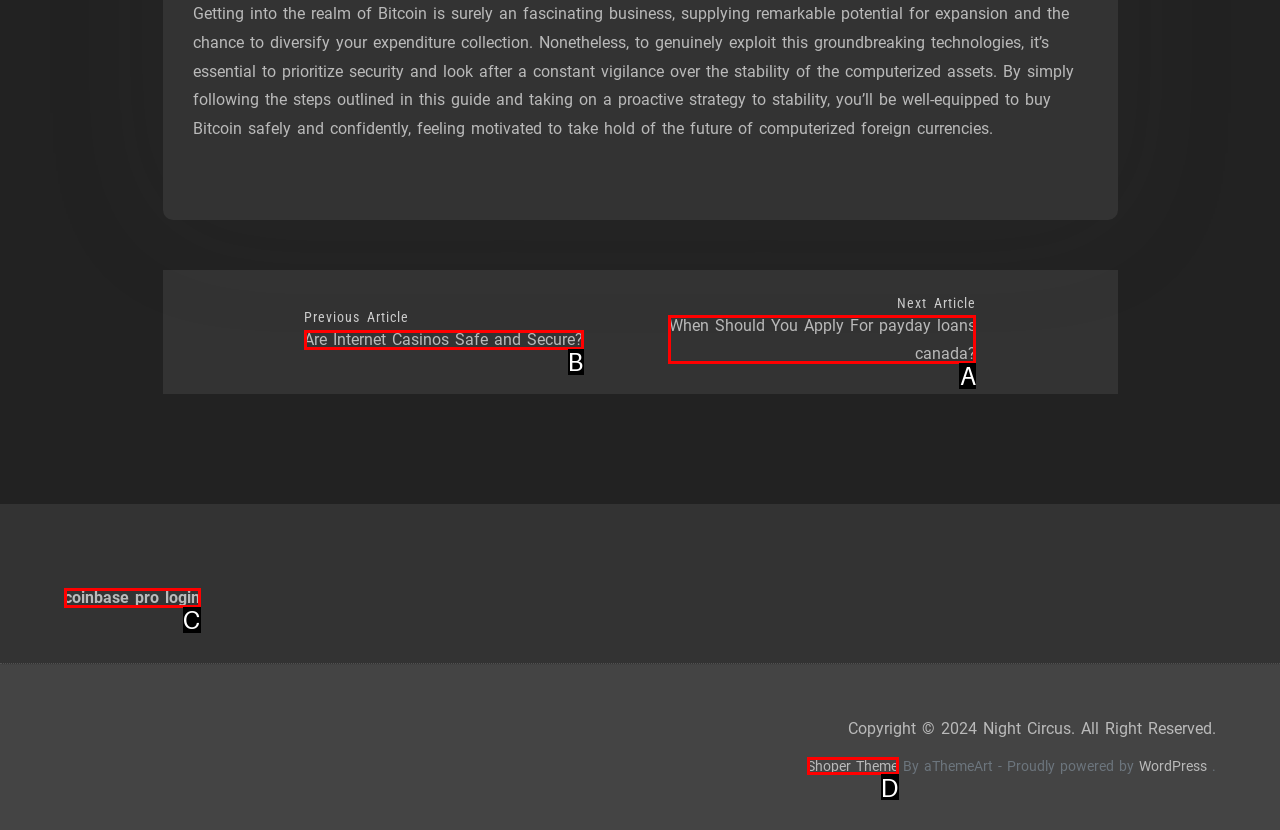Determine which HTML element fits the description: Shoper Theme. Answer with the letter corresponding to the correct choice.

D